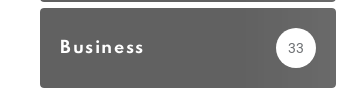How many items are available for exploration in the business category?
Please answer the question with a detailed response using the information from the screenshot.

The circular indicator next to the 'Business' tag displays the number '33', indicating that there are 33 posts or articles available for users to explore in this category.